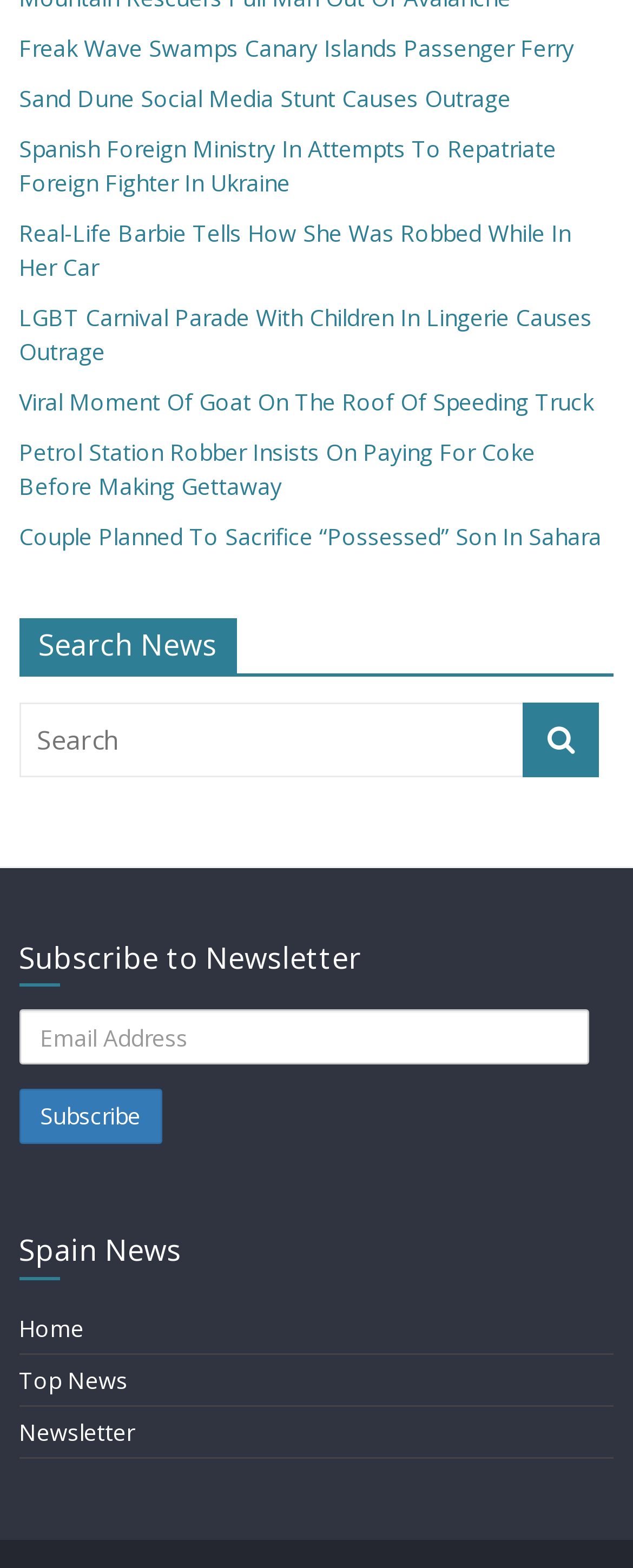Give a short answer using one word or phrase for the question:
What is the purpose of the search box?

Search News